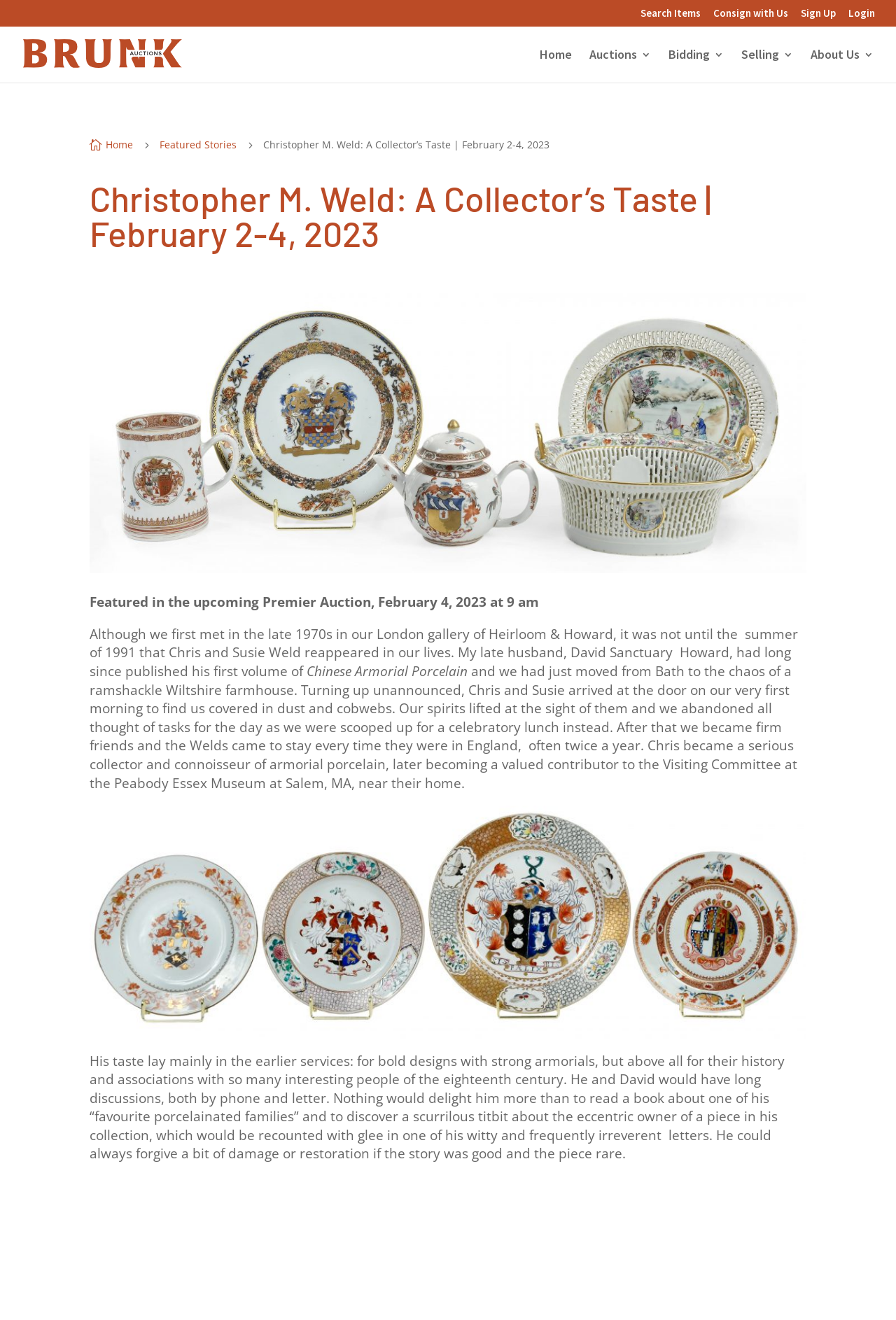Using the information in the image, give a comprehensive answer to the question: 
What is the name of the museum where Chris Weld is a contributor?

The name of the museum can be found in the text 'later becoming a valued contributor to the Visiting Committee at the Peabody Essex Museum at Salem, MA, near their home.' which mentions Chris Weld's involvement with the museum.